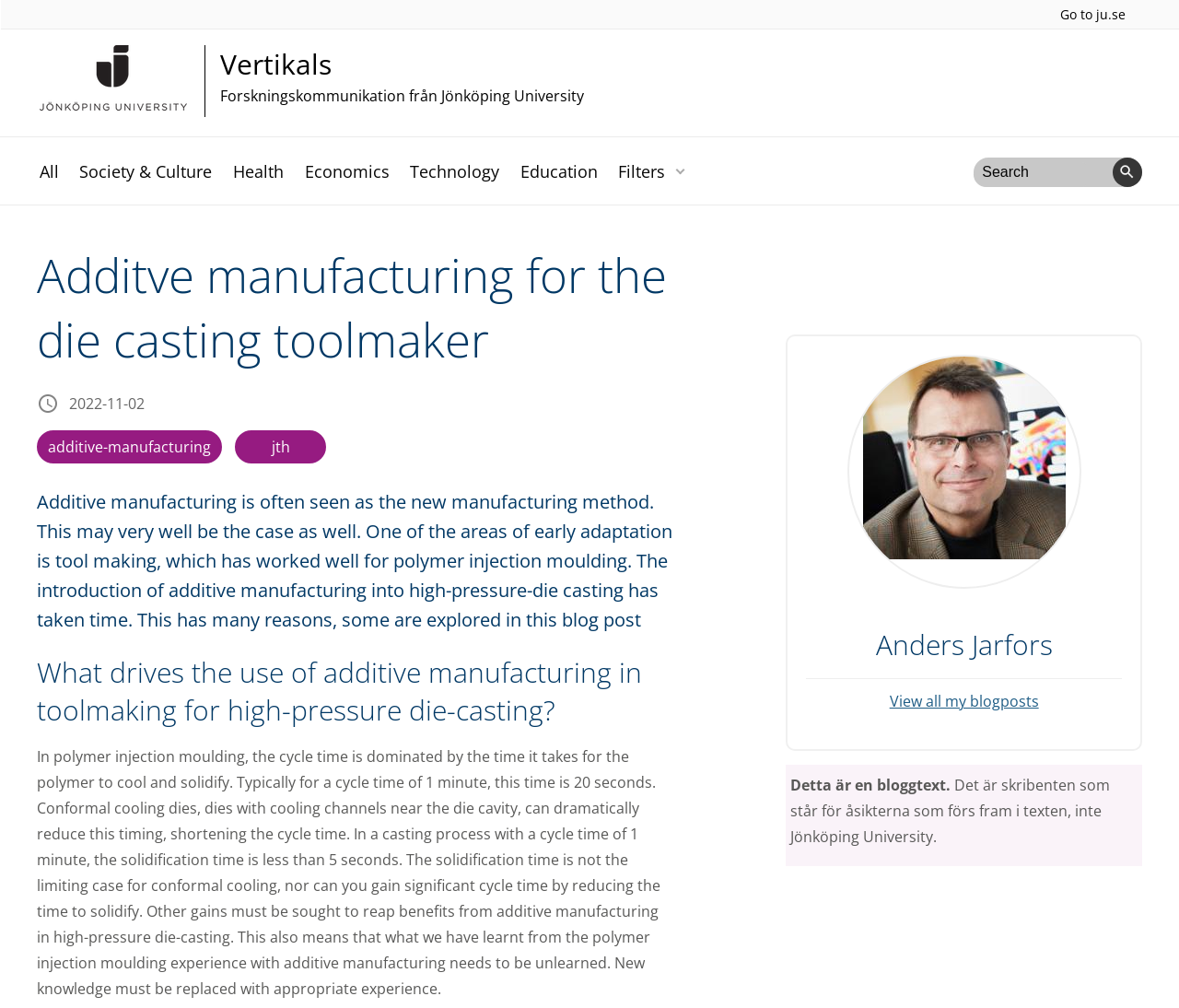What is the purpose of conformal cooling dies?
Please respond to the question with as much detail as possible.

According to the text, conformal cooling dies can dramatically reduce the cycle time in polymer injection moulding, but this is not the case in high-pressure die-casting.